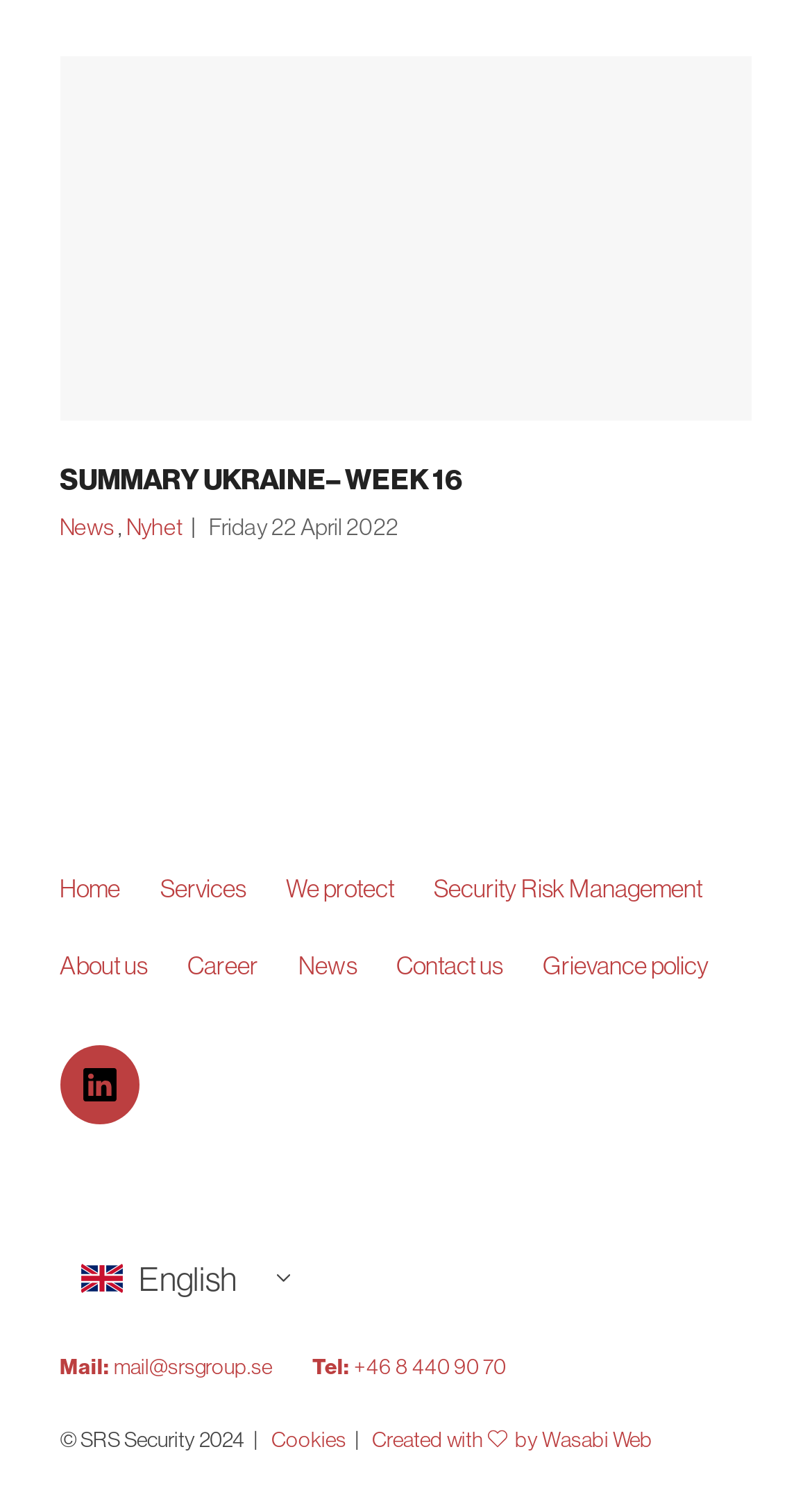Locate the UI element described as follows: "Created with by Wasabi Web". Return the bounding box coordinates as four float numbers between 0 and 1 in the order [left, top, right, bottom].

[0.458, 0.952, 0.803, 0.97]